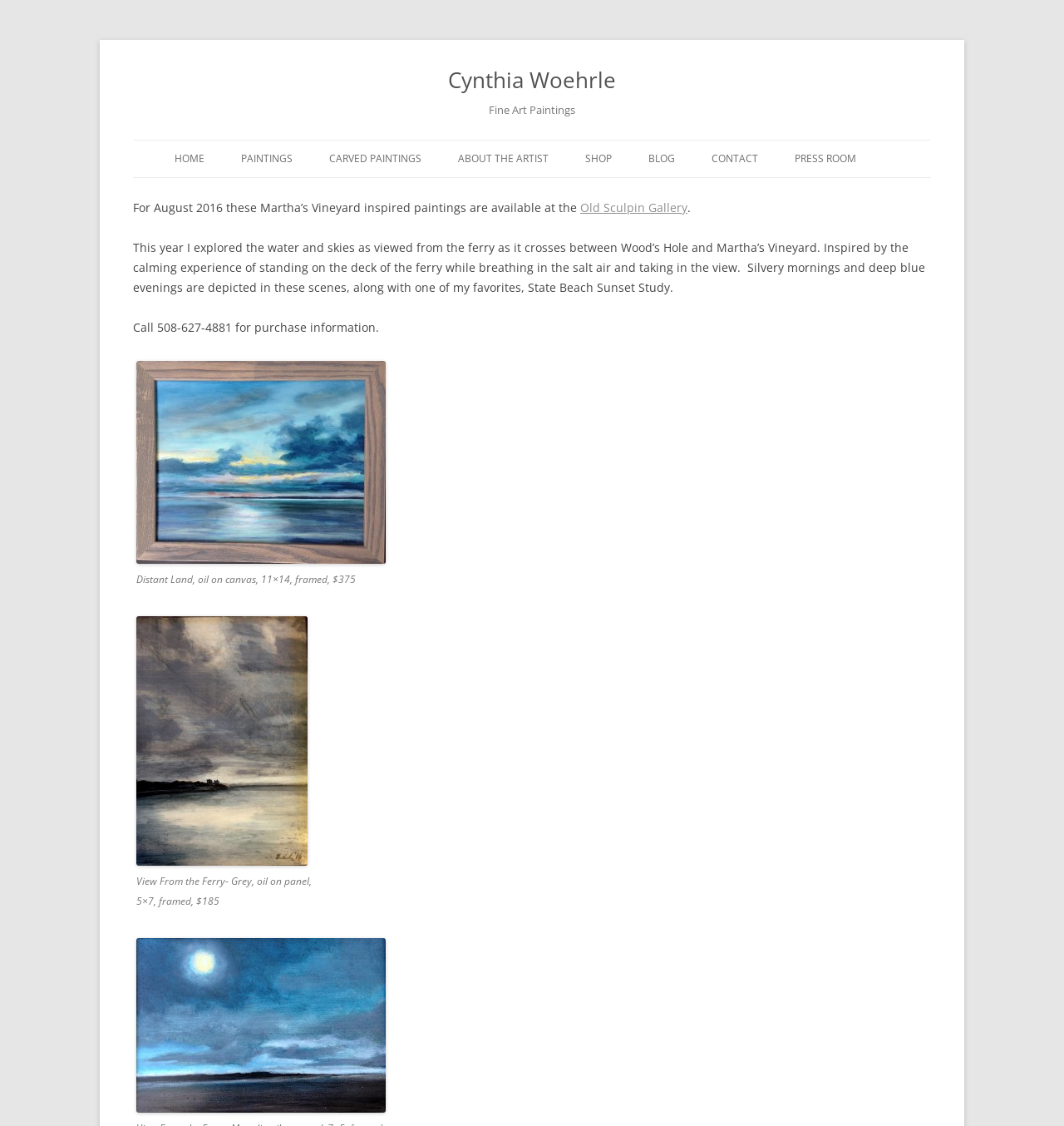Explain in detail what you observe on this webpage.

The webpage is about Cynthia Woehrle's fine art paintings, specifically her Martha's Vineyard-inspired works available at the Old Sculpin Gallery in August 2016. At the top, there is a heading with the artist's name, Cynthia Woehrle, and a link to her profile. Below this, there is another heading that reads "Fine Art Paintings".

The main navigation menu is located at the top-right corner, with links to different sections of the website, including "HOME", "PAINTINGS", "CARVED PAINTINGS", "ABOUT THE ARTIST", "SHOP", "BLOG", "CONTACT", and "PRESS ROOM".

Below the navigation menu, there is a paragraph of text that describes the artist's inspiration for her paintings, which are based on her experiences on the ferry between Wood's Hole and Martha's Vineyard. The text also mentions the calming atmosphere and the depiction of silvery mornings, deep blue evenings, and a State Beach Sunset Study in her paintings.

There are three paintings showcased on the page, each with a link to purchase information. The first painting, "Distant Land", is an oil on canvas work, priced at $375. It is displayed on the left side of the page, with a caption below it. The second painting, "View From the Ferry- Grey", is an oil on panel work, priced at $185. It is displayed below the first painting, with a caption below it as well. The third painting, "View From the Ferry- Moonlit", is also an oil on panel work, priced at $185. It is displayed at the bottom of the page, with a caption below it.

Each painting has an accompanying image, which is described by a caption. The images are positioned to the left of their respective captions. There is also a call-to-action at the bottom of the page, encouraging visitors to call 508-627-4881 for purchase information.